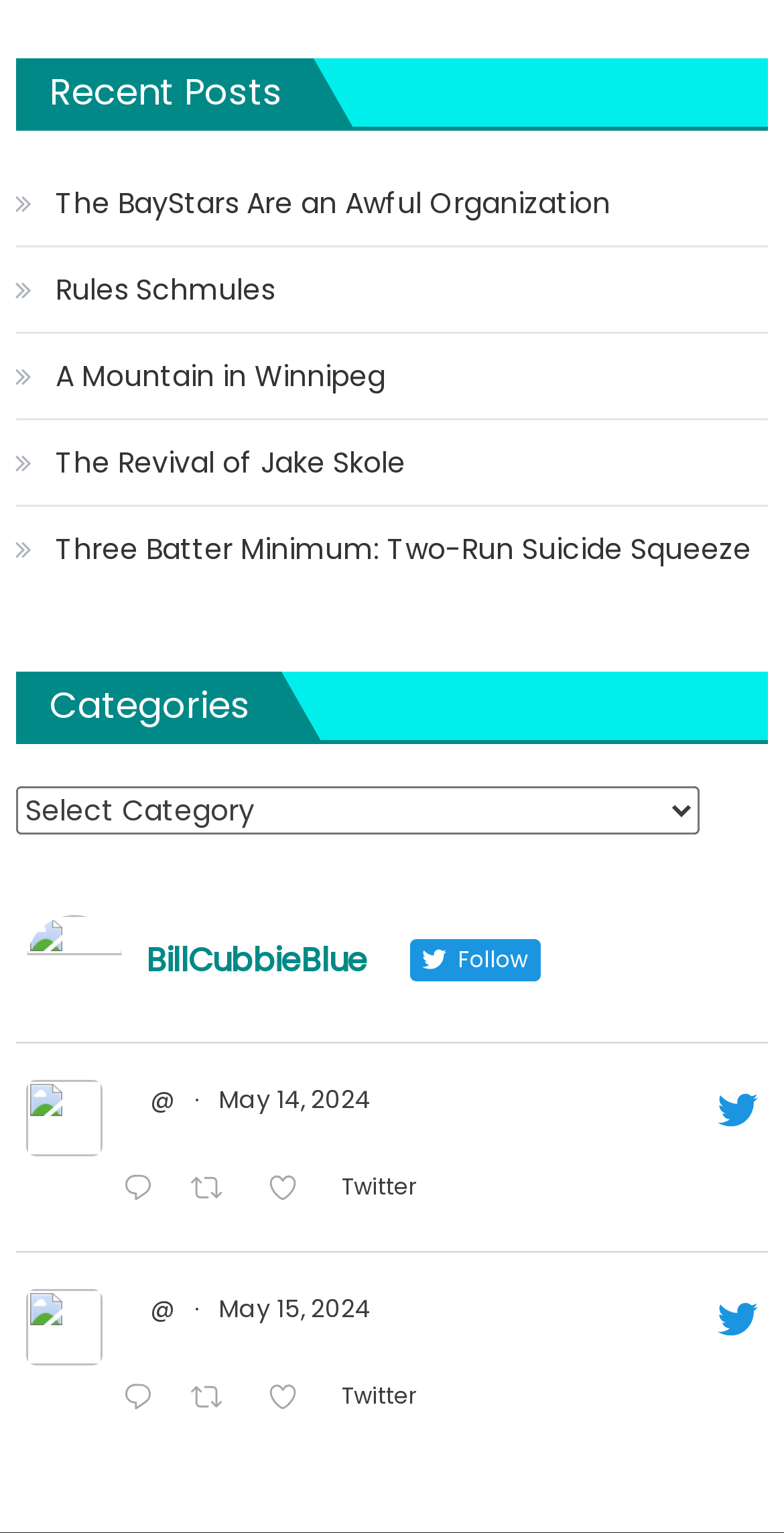Can you specify the bounding box coordinates of the area that needs to be clicked to fulfill the following instruction: "View post from May 14, 2024"?

[0.279, 0.706, 0.474, 0.728]